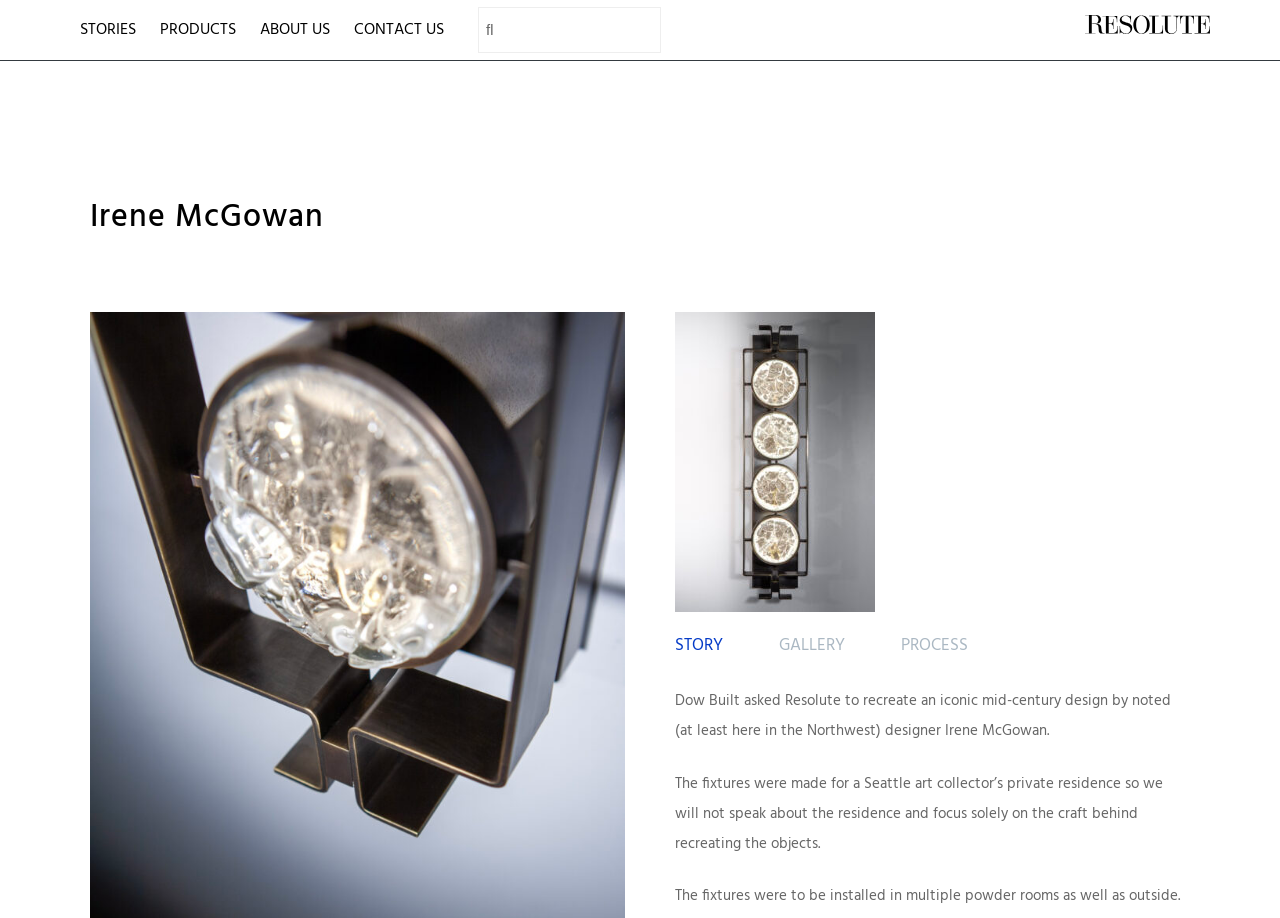Please specify the bounding box coordinates of the clickable section necessary to execute the following command: "click on PRODUCTS".

[0.117, 0.0, 0.192, 0.065]